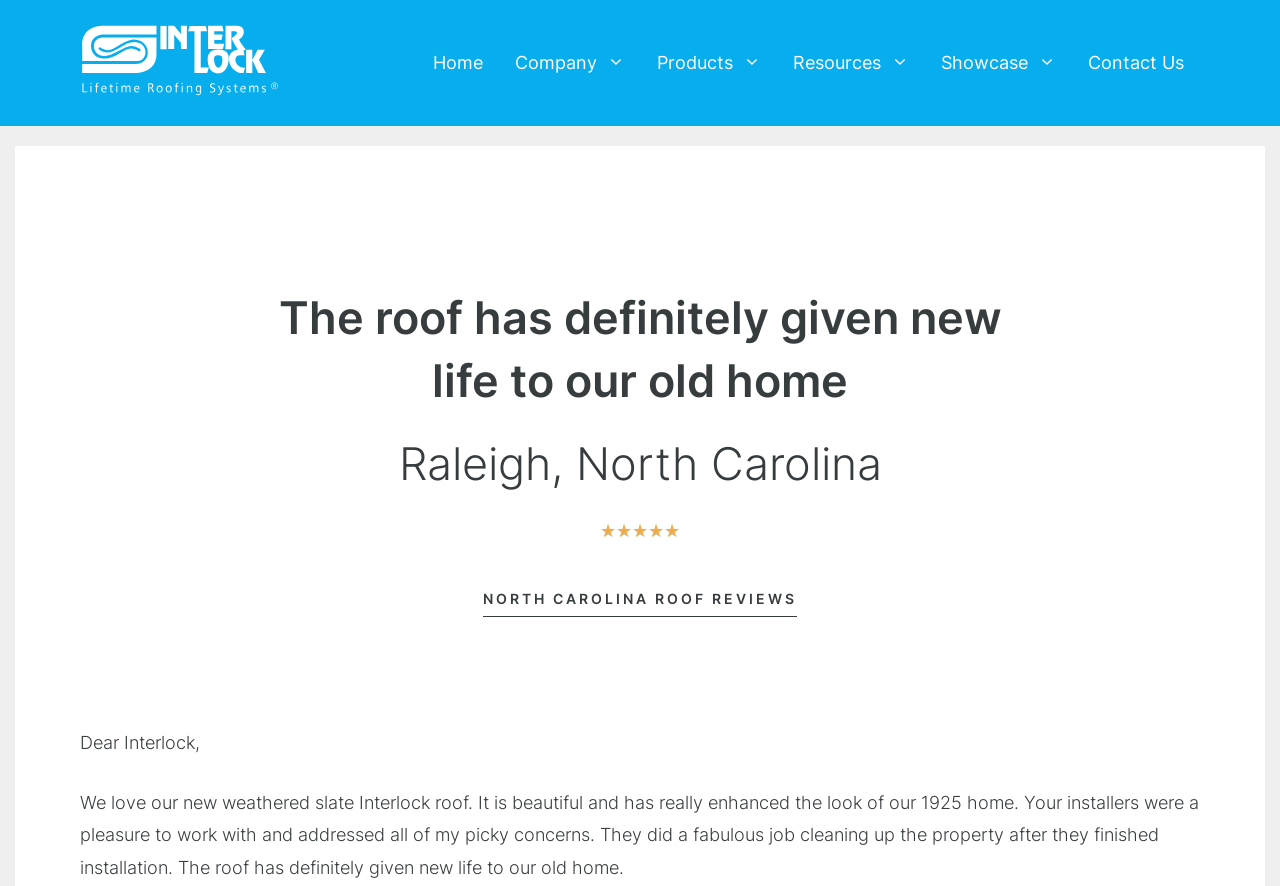What is the location of the reviewer?
Please use the image to provide an in-depth answer to the question.

I found the location by looking at the heading with the text 'Raleigh, North Carolina' which is located at the coordinates [0.188, 0.488, 0.812, 0.559]. This suggests that the reviewer is from Raleigh, North Carolina.